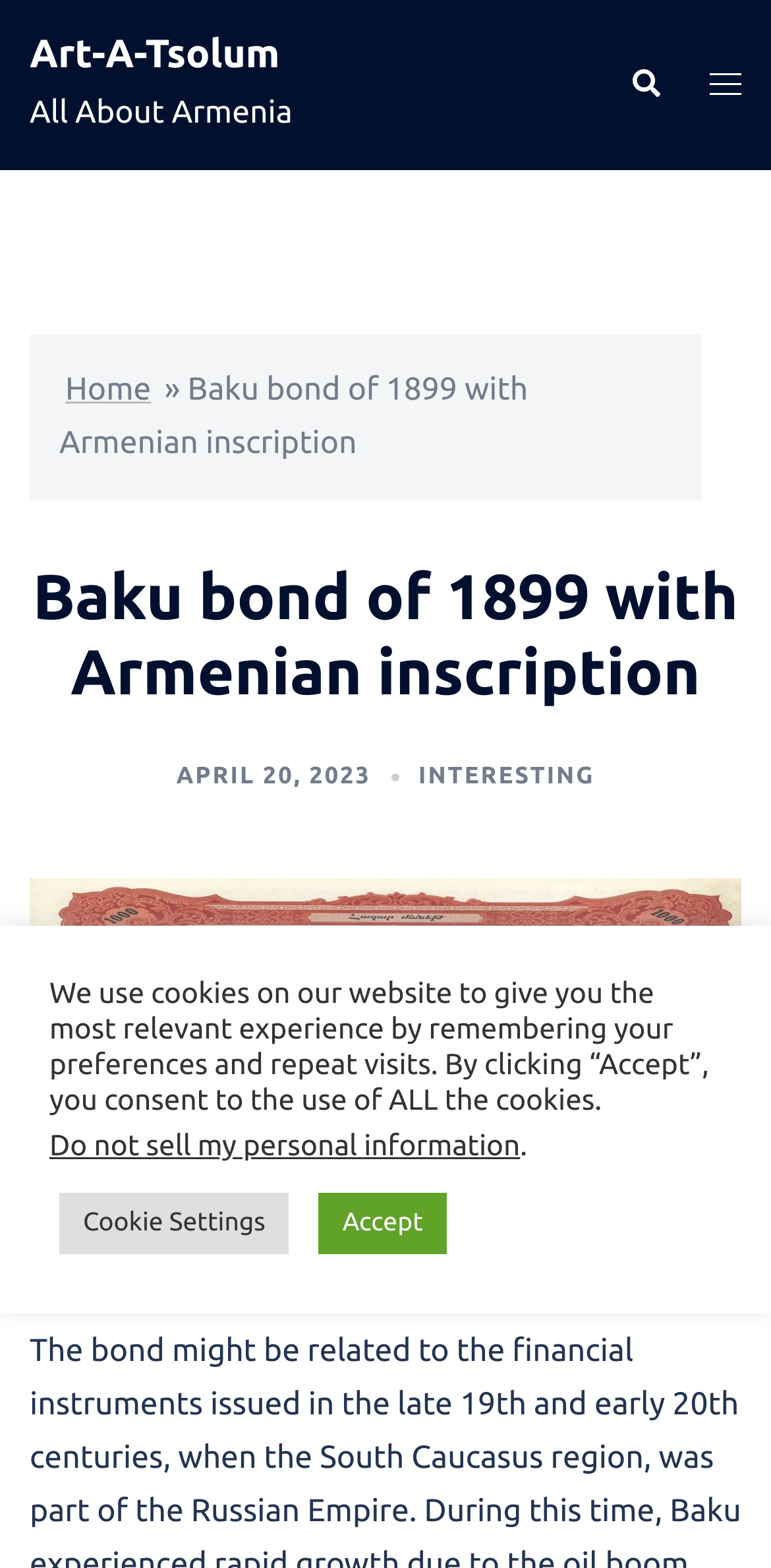What is the name of the bond described on this webpage?
Use the information from the image to give a detailed answer to the question.

The webpage has a heading 'Baku bond of 1899 with Armenian inscription' which suggests that the bond being described is the Baku bond of 1899.